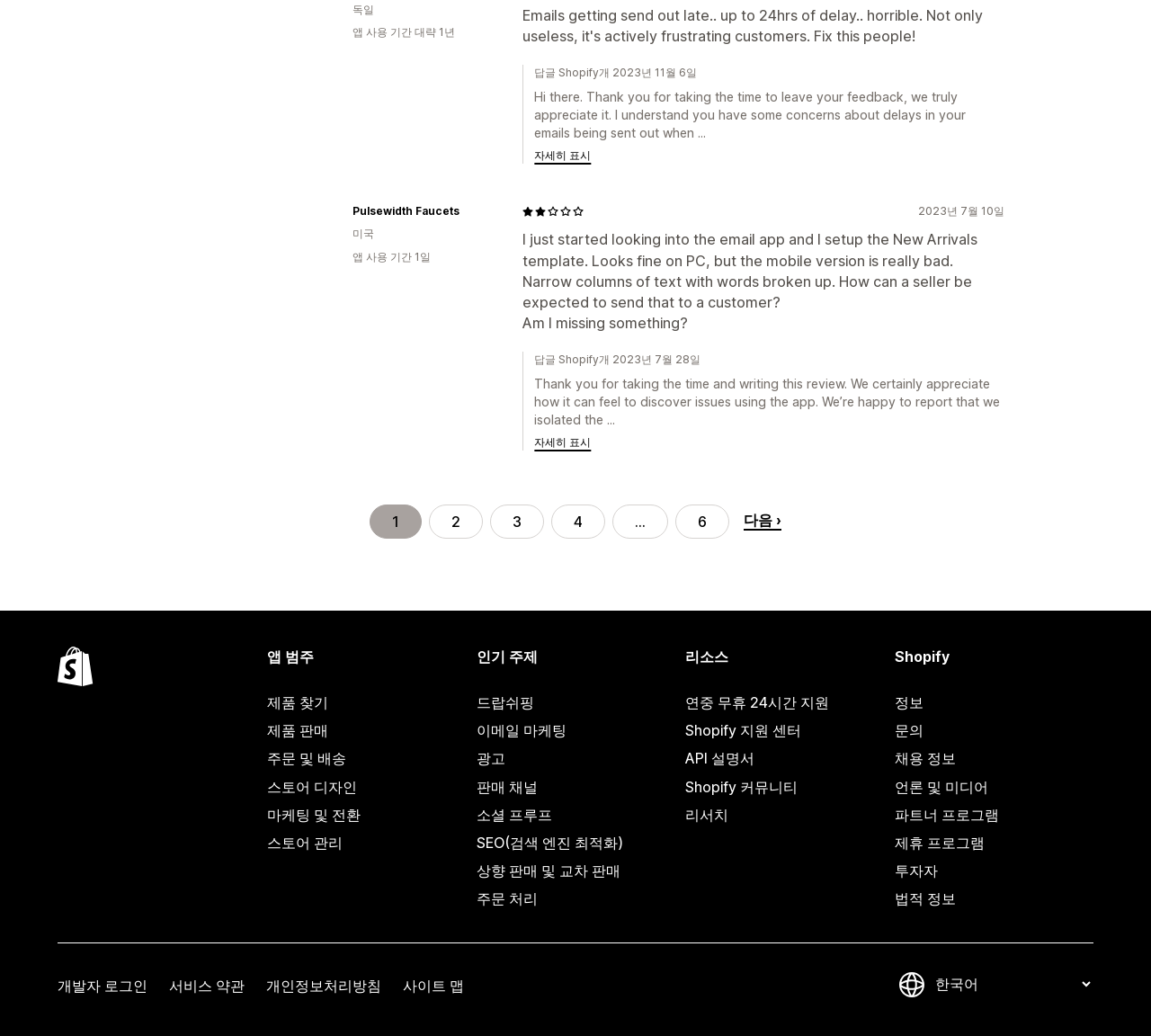Find and specify the bounding box coordinates that correspond to the clickable region for the instruction: "Read the 'Best Hotel Or Lodge For Your Vacation' post".

None